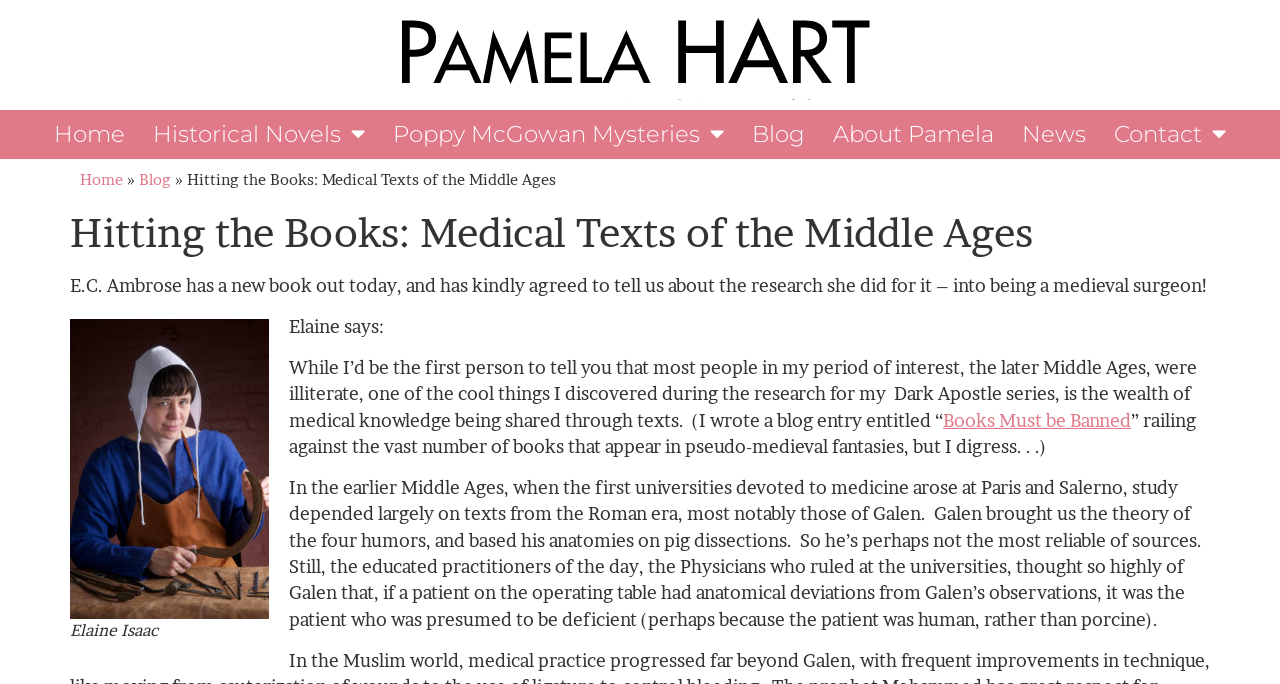Indicate the bounding box coordinates of the clickable region to achieve the following instruction: "Go to the 'Contact' page."

[0.859, 0.161, 0.969, 0.232]